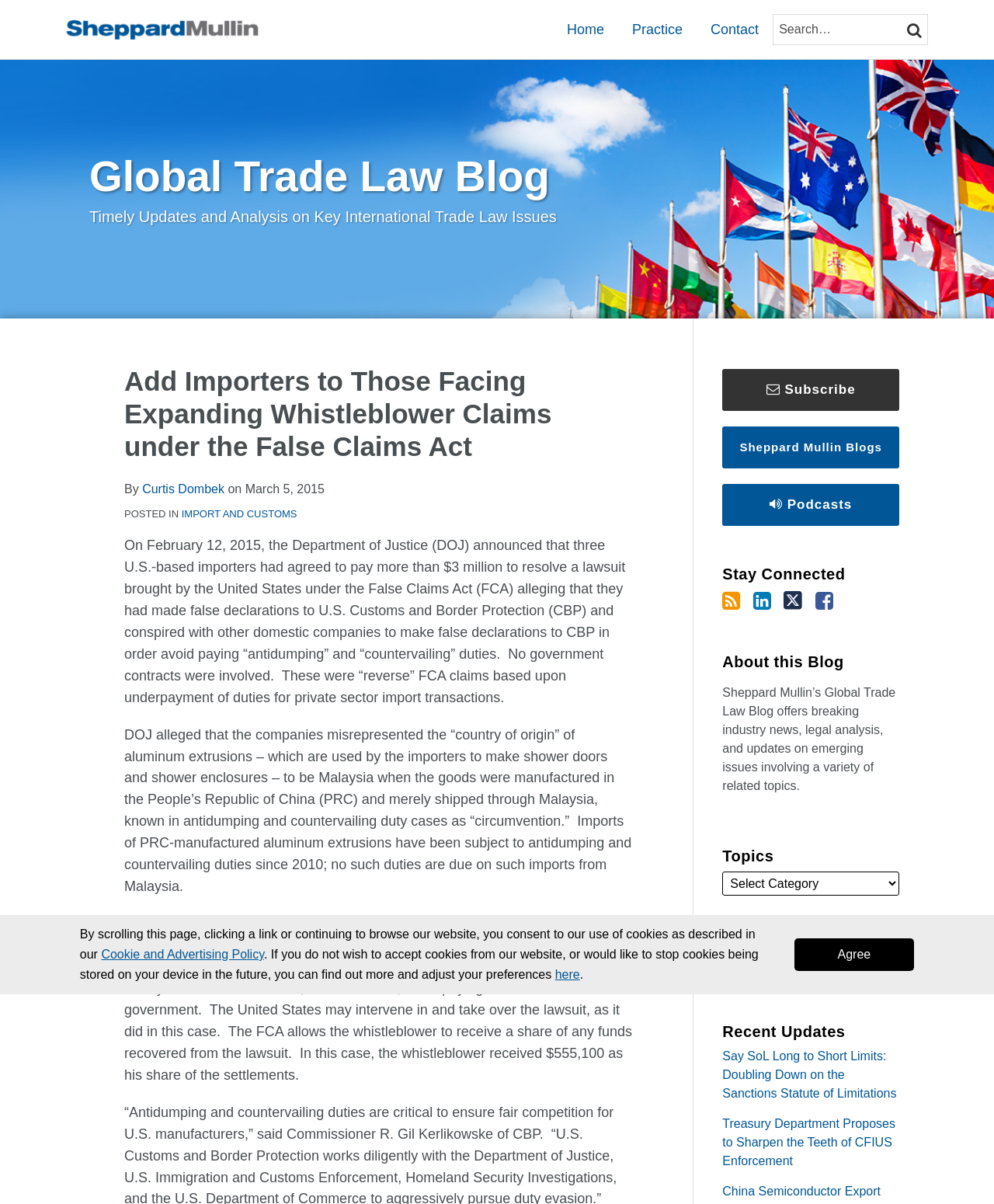Pinpoint the bounding box coordinates of the area that should be clicked to complete the following instruction: "Search for something". The coordinates must be given as four float numbers between 0 and 1, i.e., [left, top, right, bottom].

[0.778, 0.012, 0.933, 0.037]